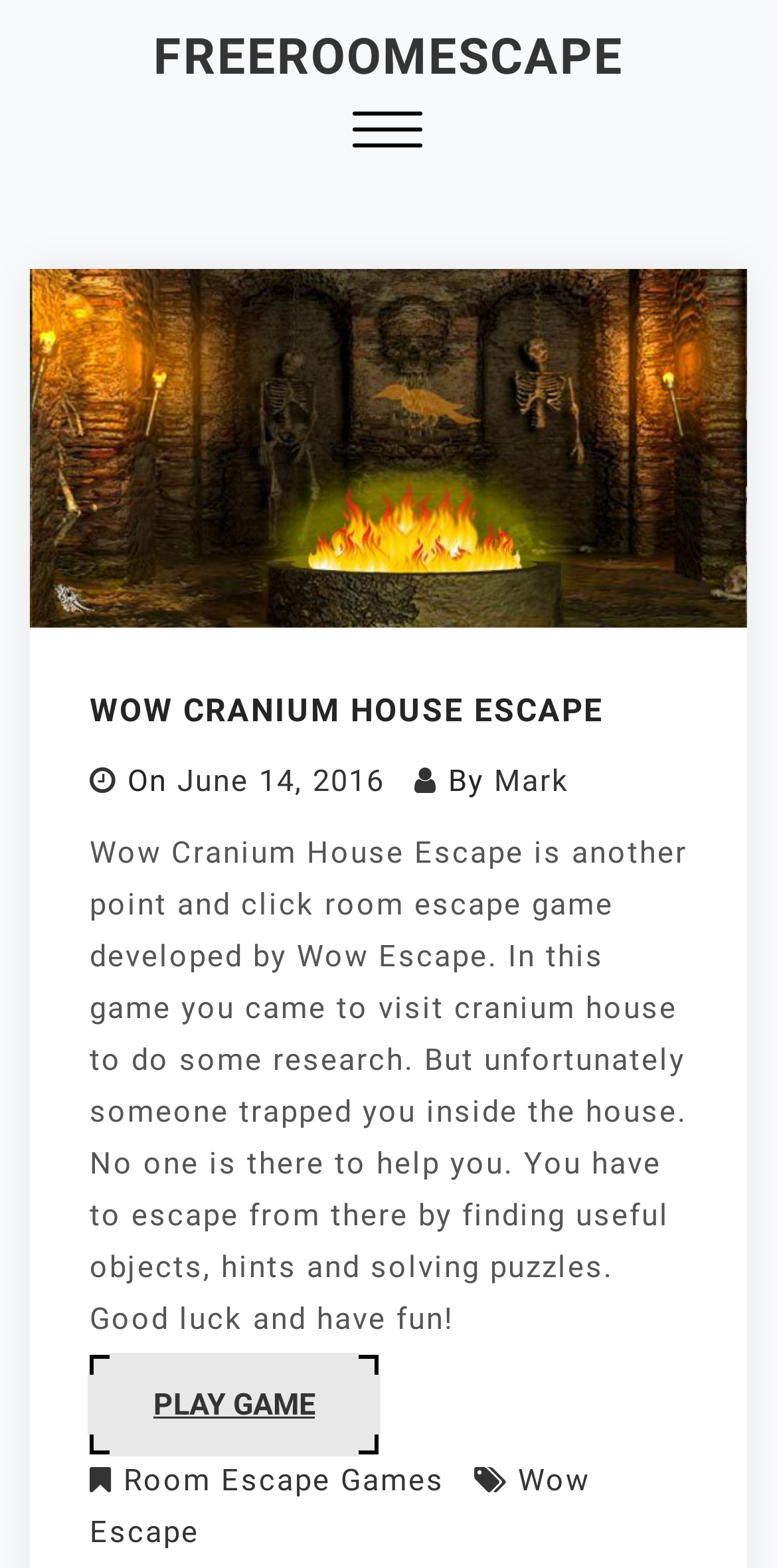Predict the bounding box of the UI element based on this description: "Room Escape Games".

[0.159, 0.933, 0.572, 0.956]